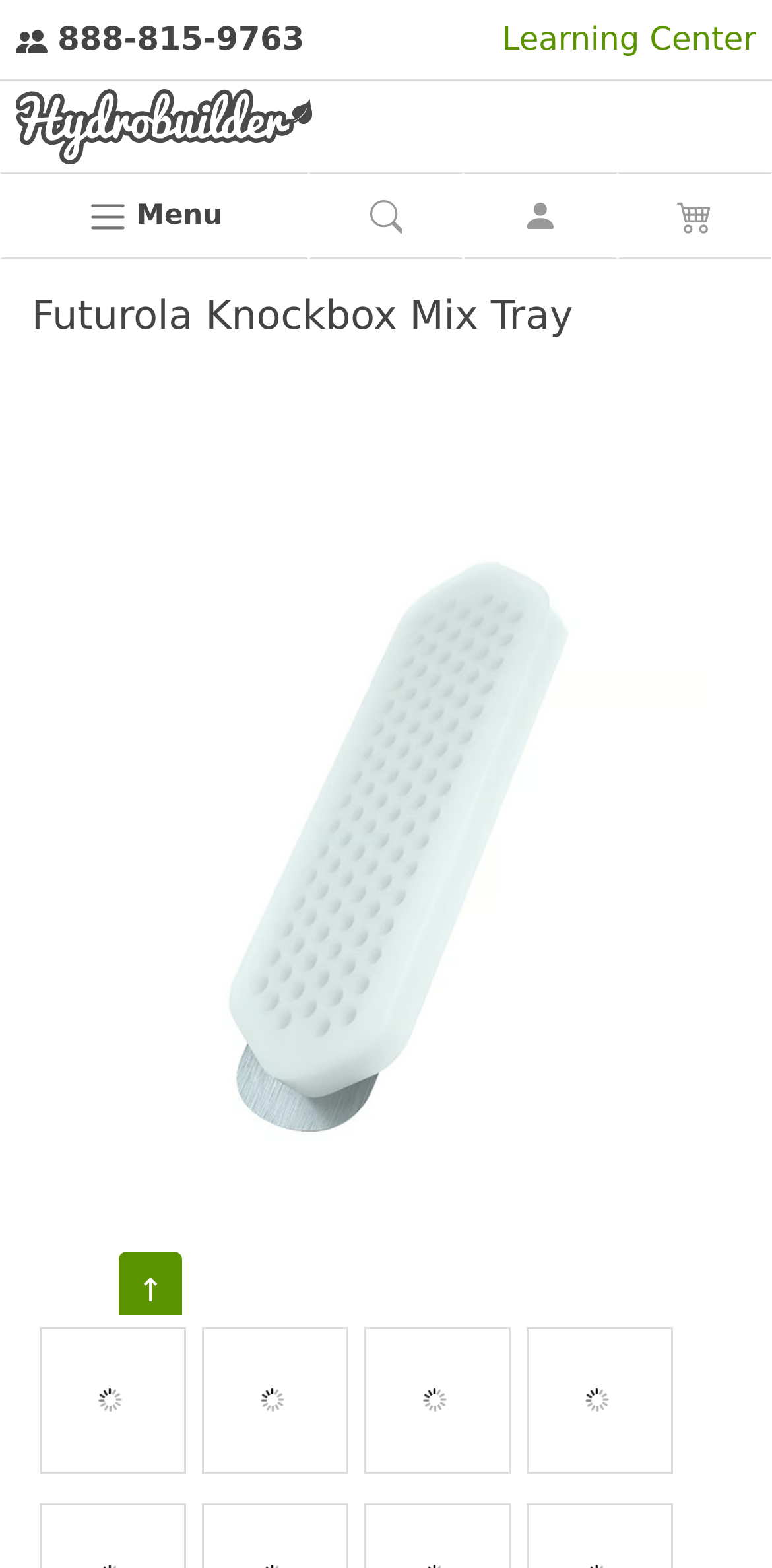Find the bounding box coordinates of the clickable area that will achieve the following instruction: "Click on Bearing Star Framework".

None